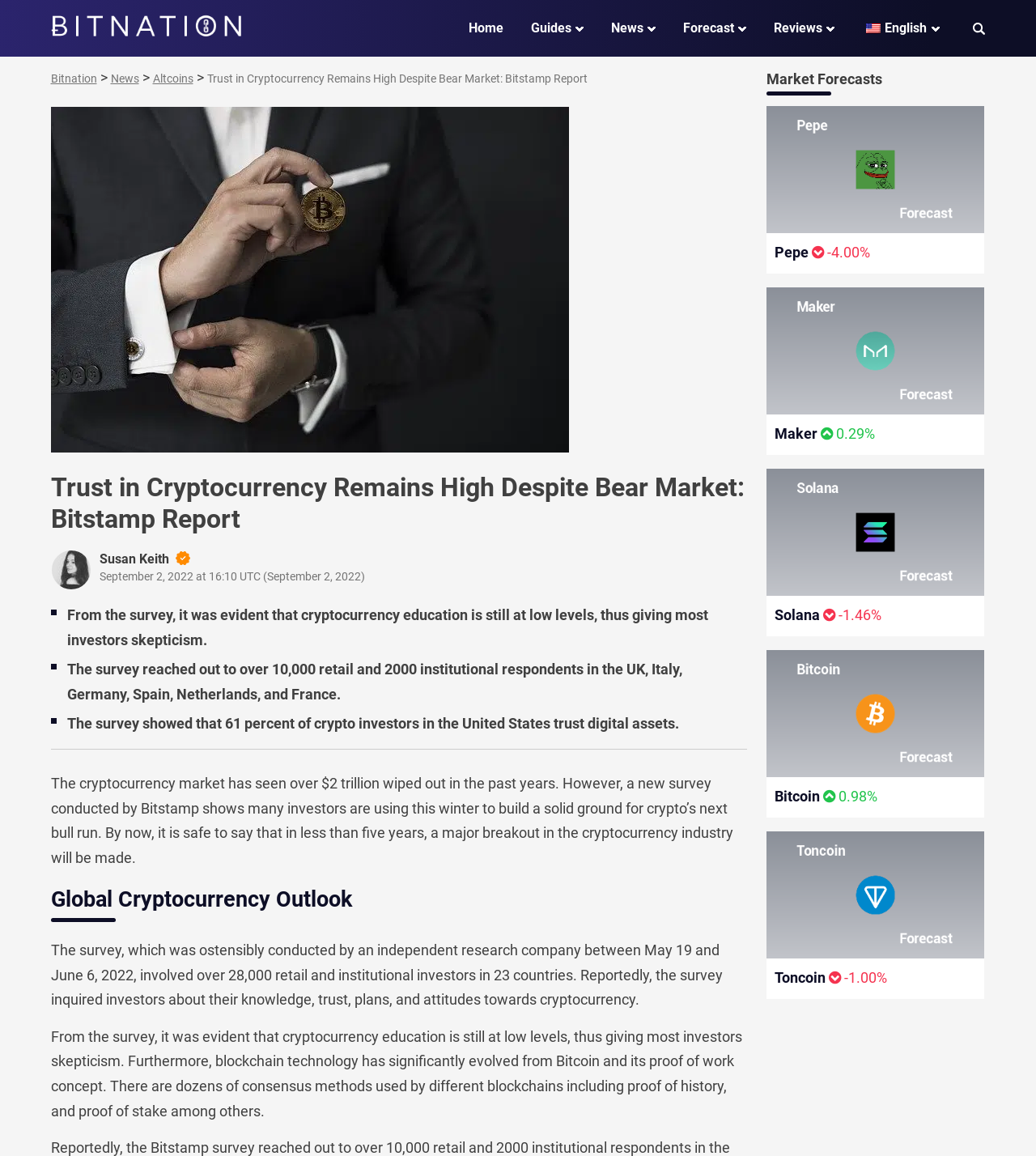Present a detailed account of what is displayed on the webpage.

This webpage appears to be a news article or blog post about cryptocurrency, specifically discussing a report by Bitstamp on the trust and education levels of cryptocurrency investors. 

At the top of the page, there is a navigation menu with links to "Home", "Guides", "News", "Forecast", "Reviews", and a language selection option. On the top-right corner, there is a search button with a magnifying glass icon.

The main content of the page is divided into sections. The first section has a heading "Trust in Cryptocurrency Remains High Despite Bear Market: Bitstamp Report" and features an image of a person, Susan Keith, who is the author of the report. Below the heading, there is a paragraph of text discussing the survey's findings, including the fact that cryptocurrency education is still at low levels, leading to skepticism among investors.

The next section appears to be a summary of the survey's methodology, stating that it reached out to over 10,000 retail and 2000 institutional respondents in several European countries. 

Following this, there is a section discussing the survey's results, including the fact that 61% of crypto investors in the United States trust digital assets. 

The next section has a heading "Global Cryptocurrency Outlook" and discusses the survey's findings on the knowledge, trust, plans, and attitudes of investors towards cryptocurrency. 

On the right-hand side of the page, there is a complementary section with a heading "Market Forecasts" and features a list of cryptocurrency price predictions, including Pepe, Maker, Solana, Bitcoin, and Toncoin, each with a percentage change in price.

Throughout the page, there are several images, including logos for Bitnation and icons for the search button and language selection.